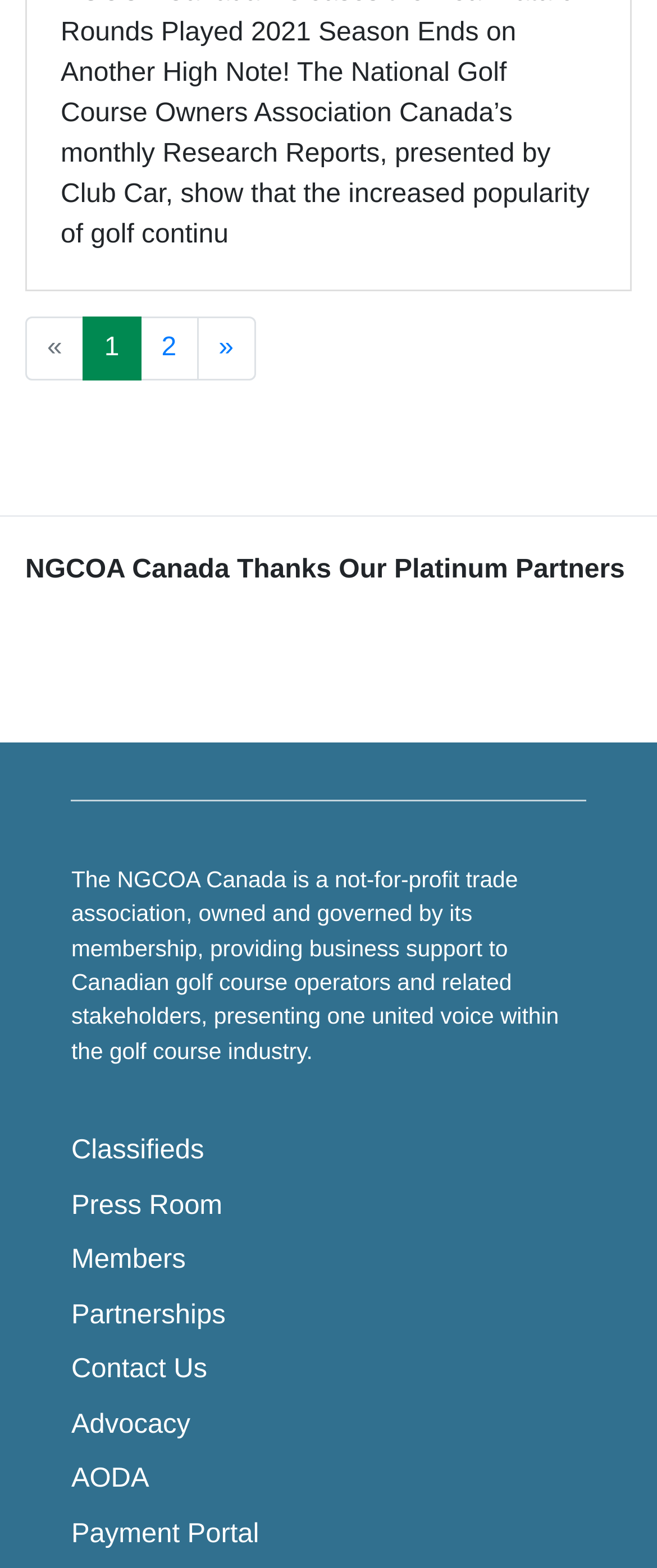Please provide a detailed answer to the question below based on the screenshot: 
What is the name of the organization?

The name of the organization can be found in the static text element 'NGCOA Canada Thanks Our Platinum Partners' which is located at the top of the webpage.